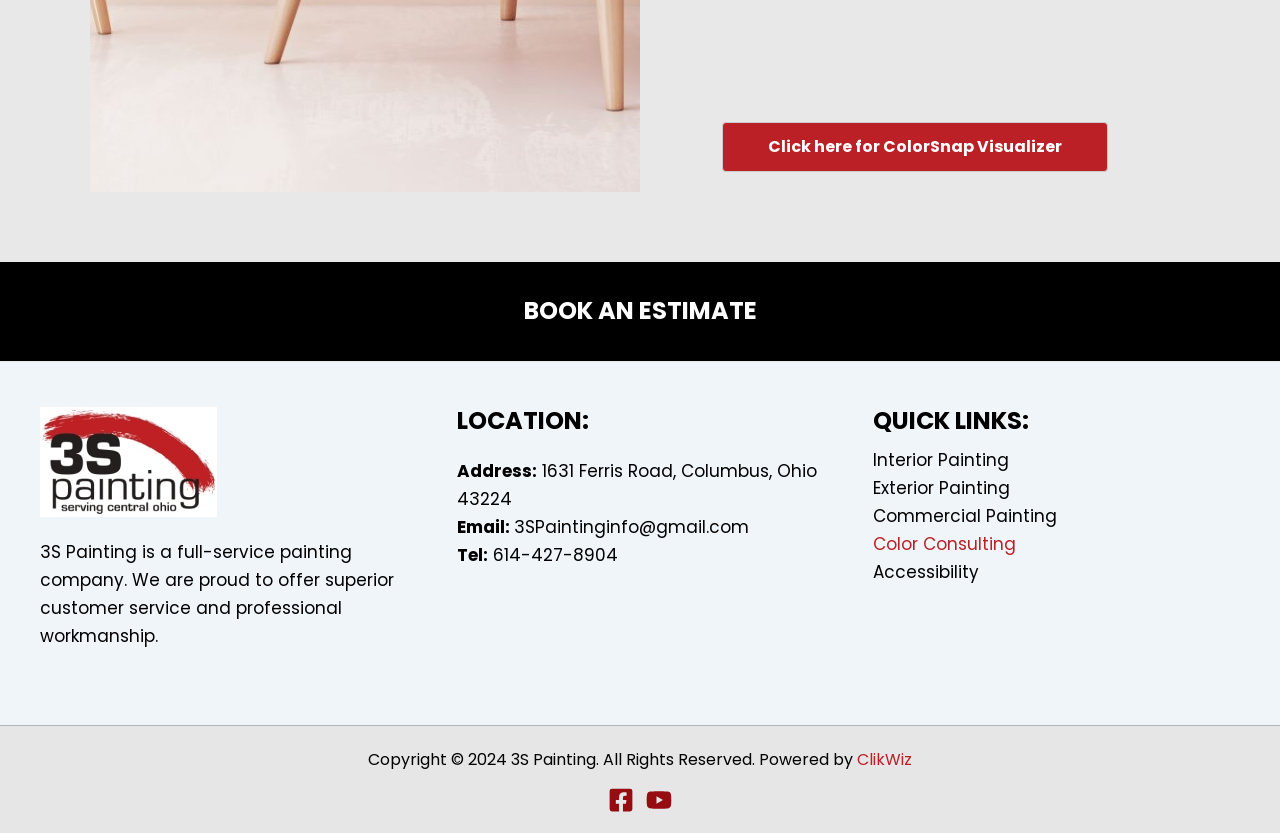What is the address of the company? Please answer the question using a single word or phrase based on the image.

1631 Ferris Road, Columbus, Ohio 43224